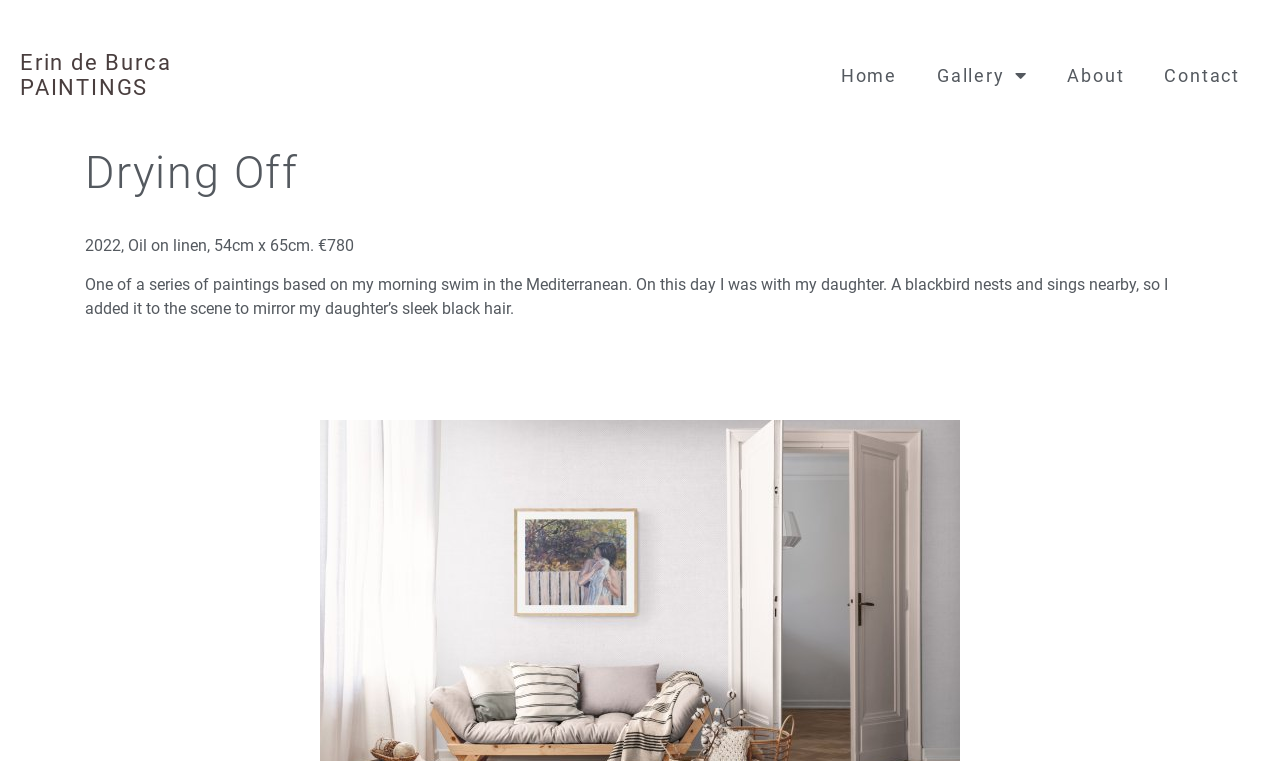Give a one-word or one-phrase response to the question:
How many navigation links are there?

4